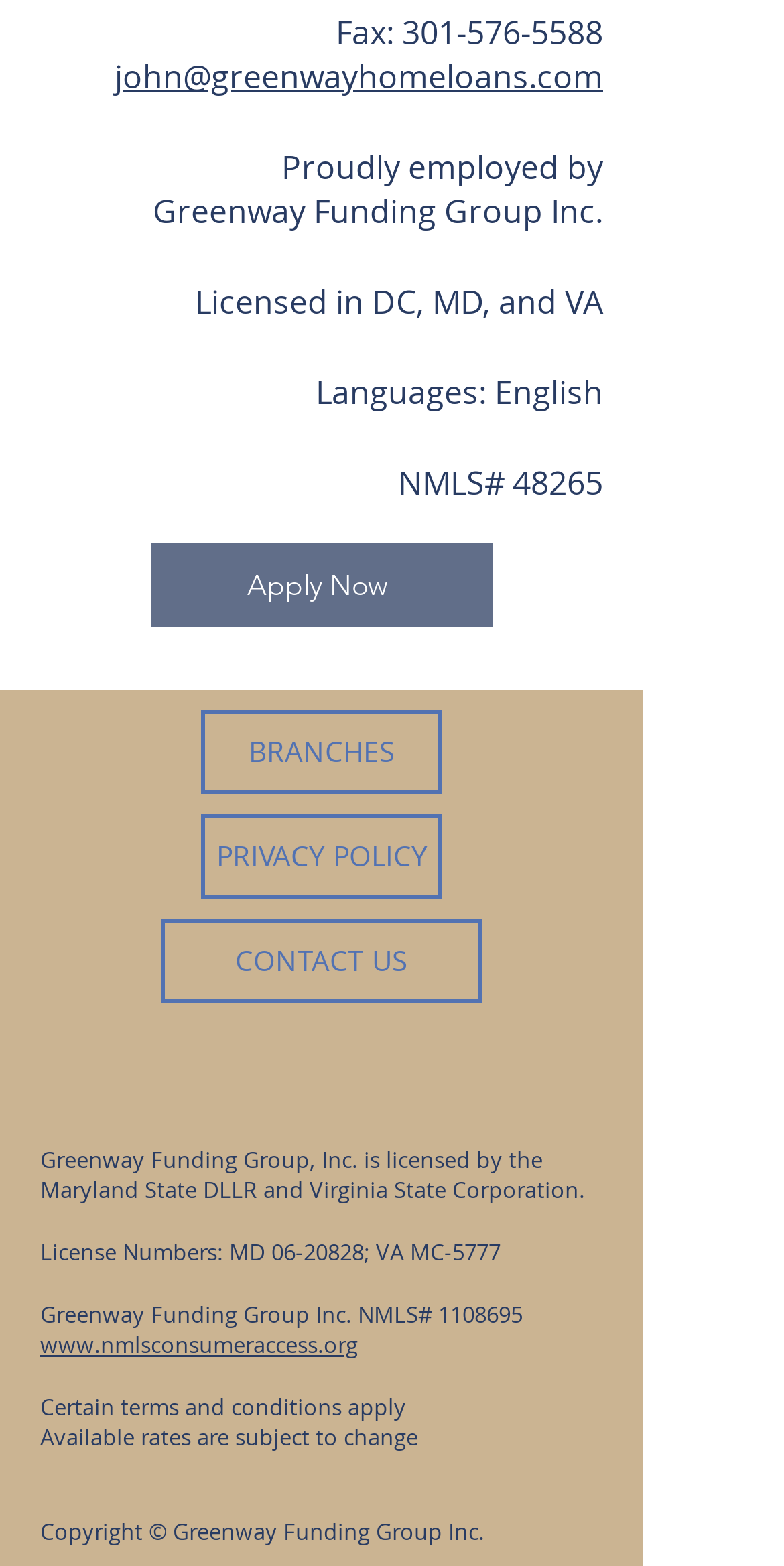Give a short answer using one word or phrase for the question:
What are the languages spoken?

English